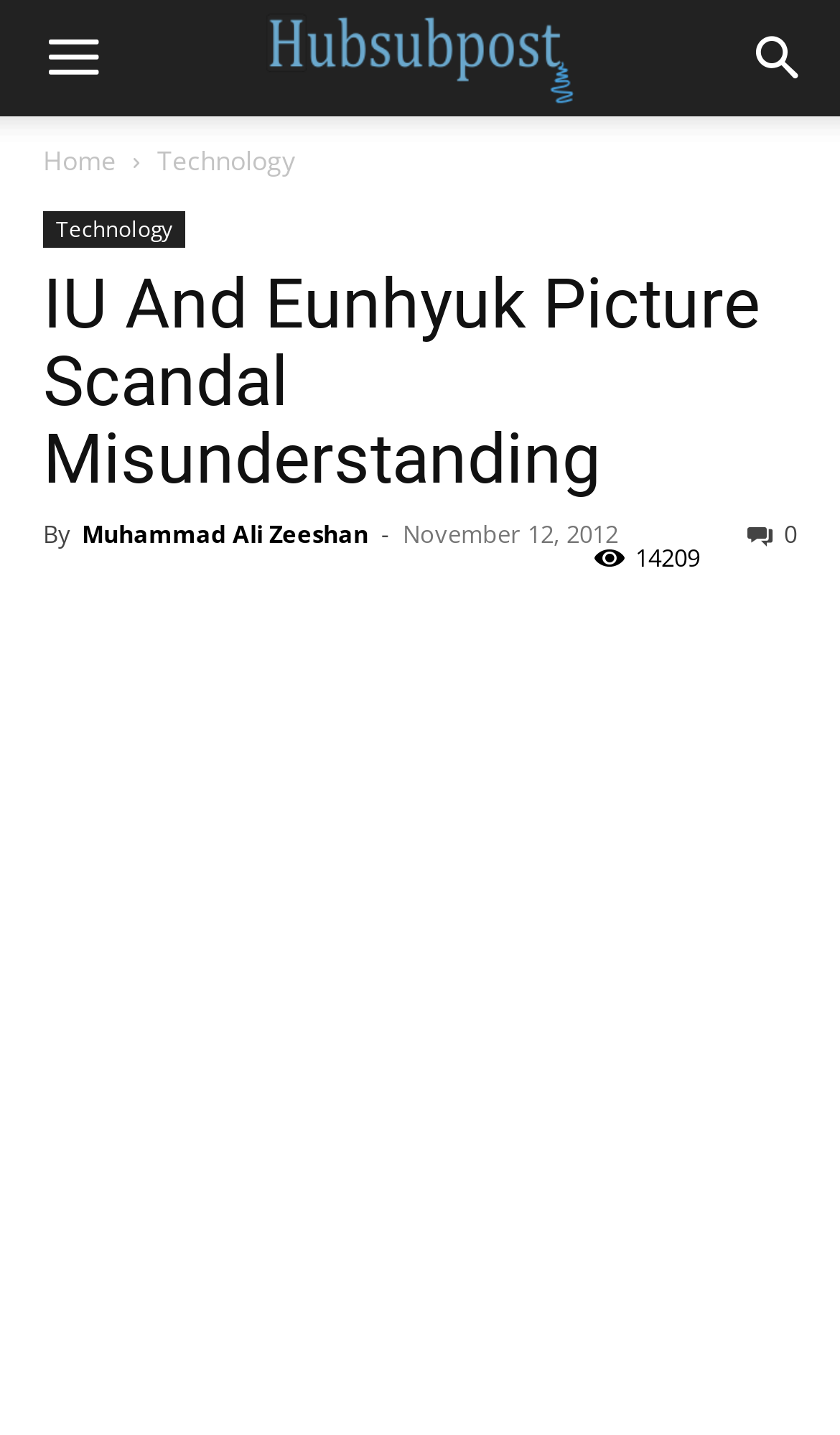Kindly provide the bounding box coordinates of the section you need to click on to fulfill the given instruction: "share this article".

[0.89, 0.36, 0.949, 0.383]